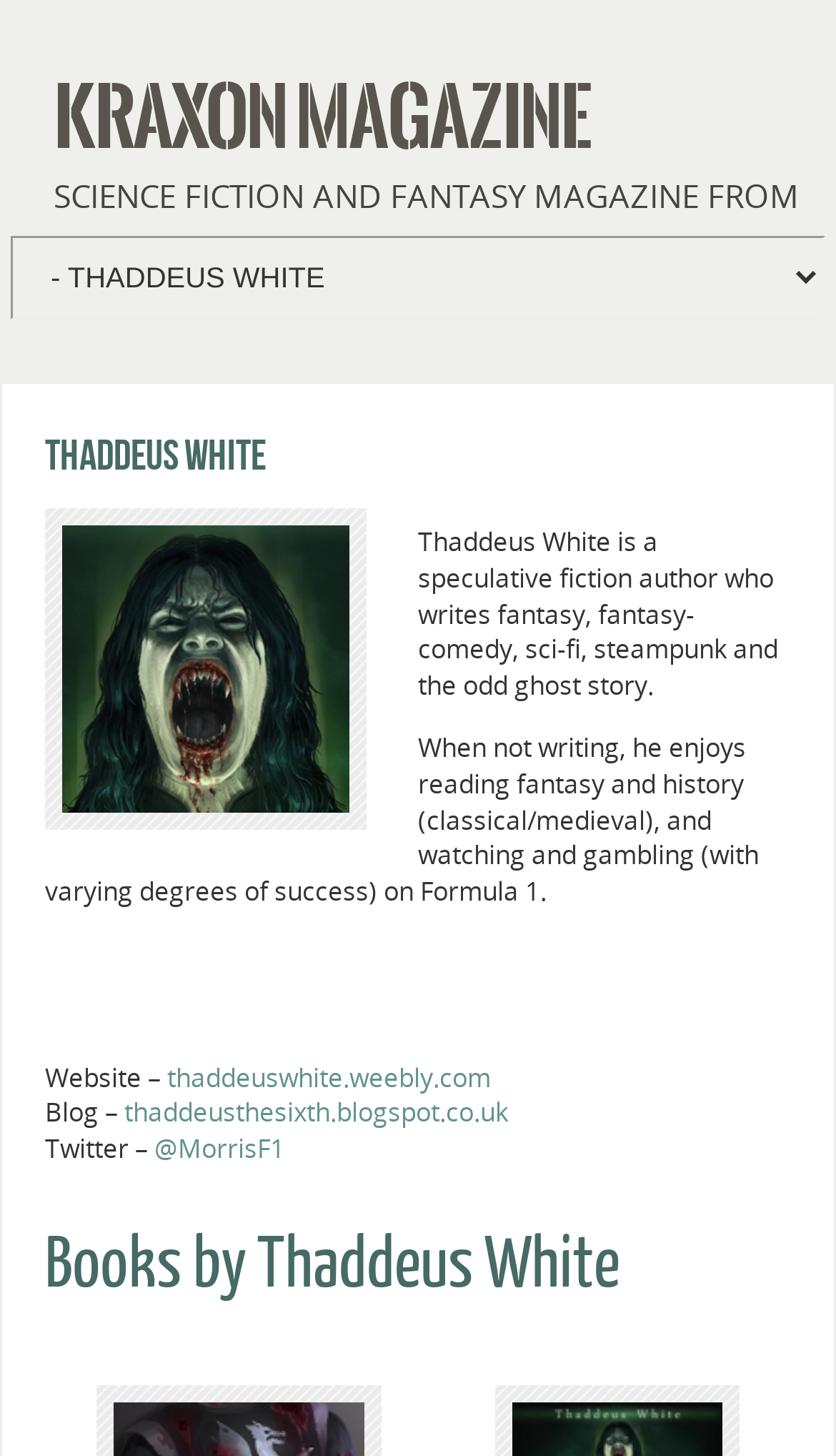What genre of books does Thaddeus White write?
Based on the content of the image, thoroughly explain and answer the question.

The answer can be found in the StaticText element 'Thaddeus White is a speculative fiction author who writes fantasy, fantasy-comedy, sci-fi, steampunk and the odd ghost story.' which is a child of the combobox element. This text describes the author's writing genre.